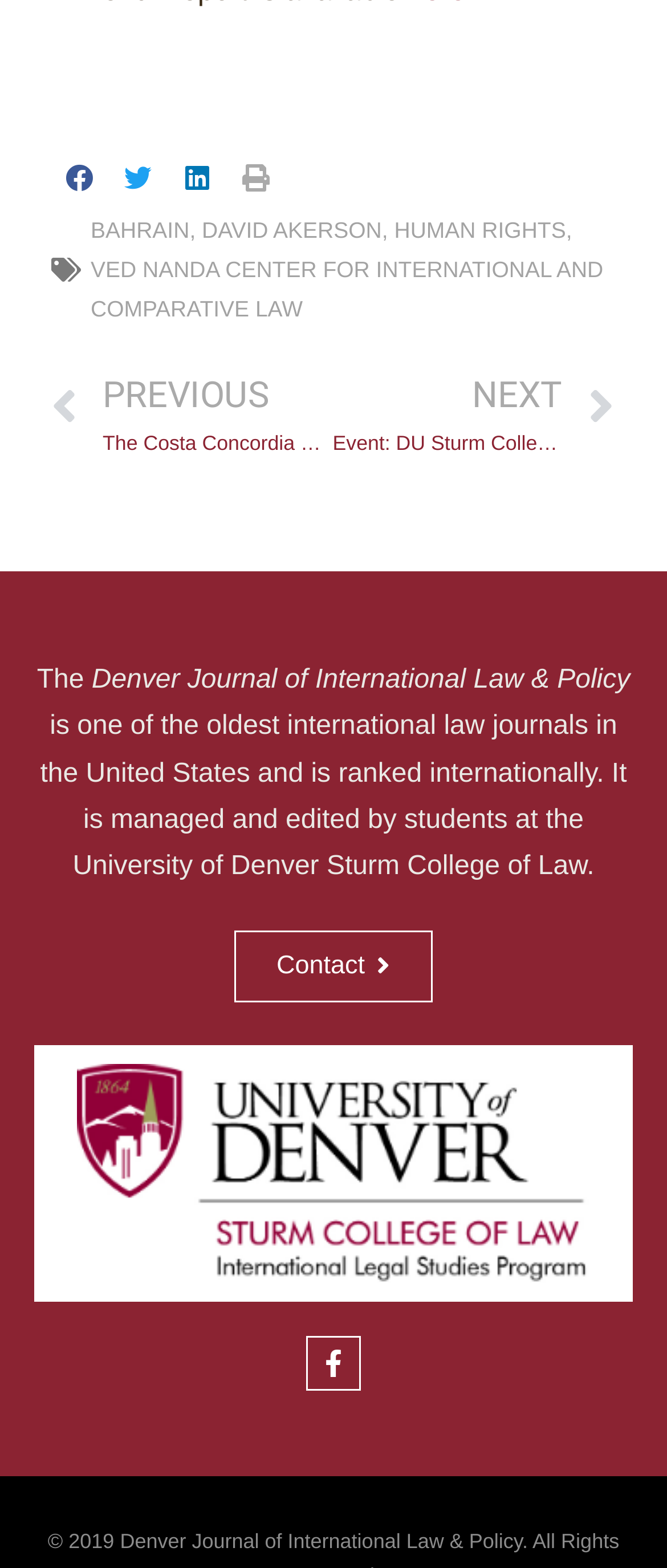How many social media share buttons are there?
Offer a detailed and full explanation in response to the question.

I counted the number of social media share buttons at the top of the webpage, which are 'Share on facebook', 'Share on twitter', 'Share on linkedin', and 'Share on print'. There are 4 buttons in total.